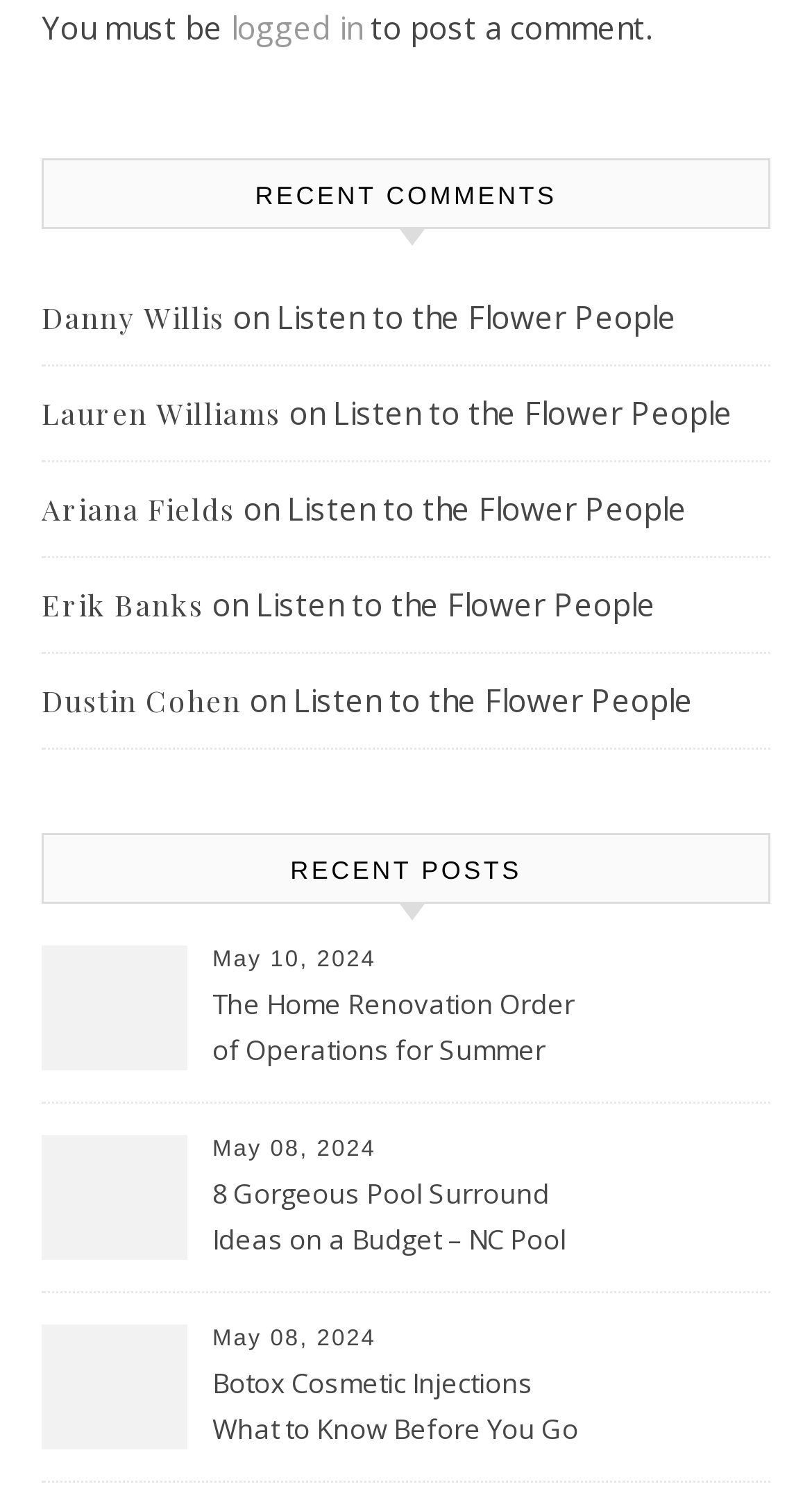Identify the bounding box coordinates of the region that should be clicked to execute the following instruction: "click on 'logged in'".

[0.285, 0.004, 0.446, 0.032]